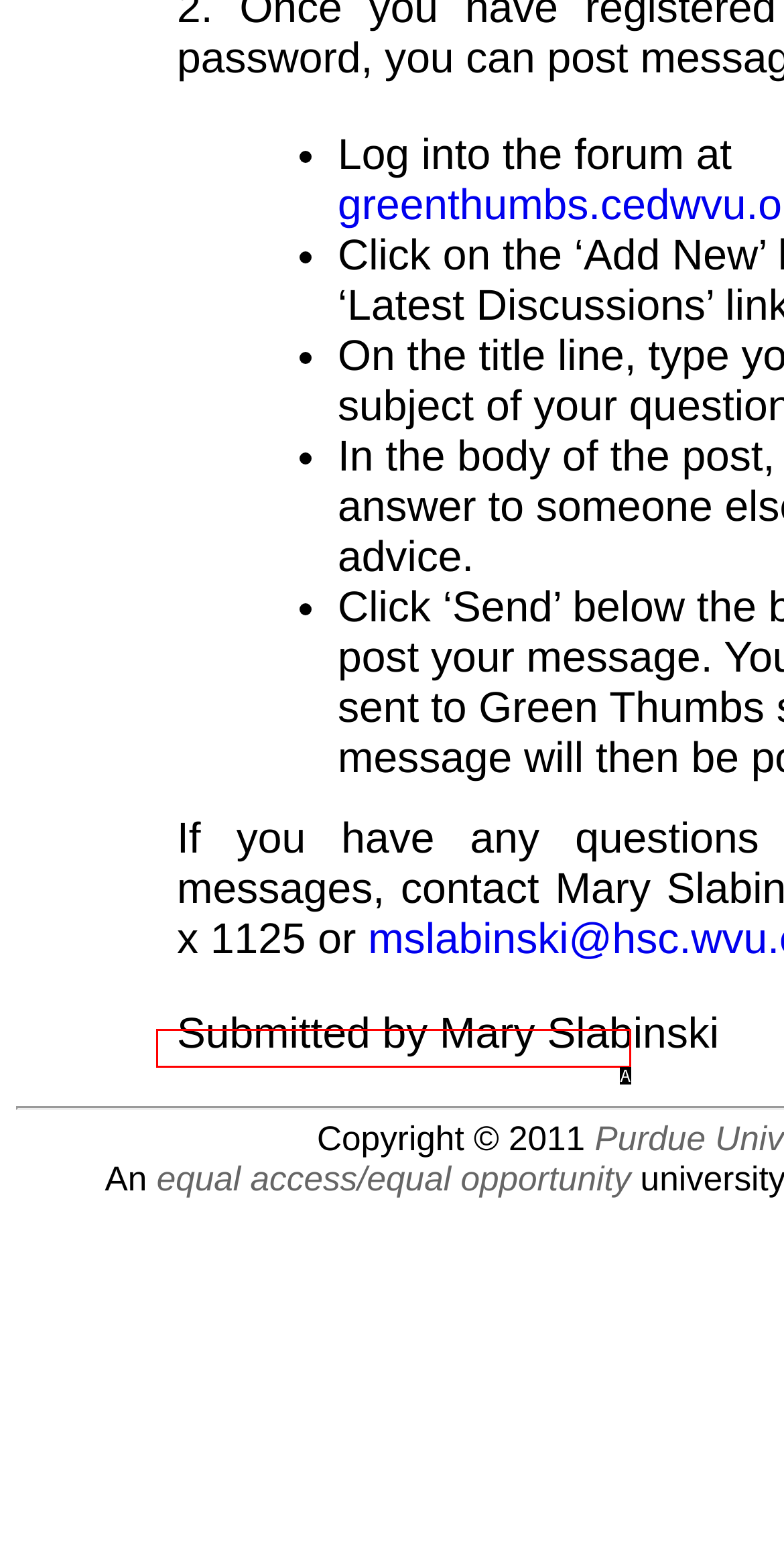Point out the option that aligns with the description: equal access/equal opportunity
Provide the letter of the corresponding choice directly.

A